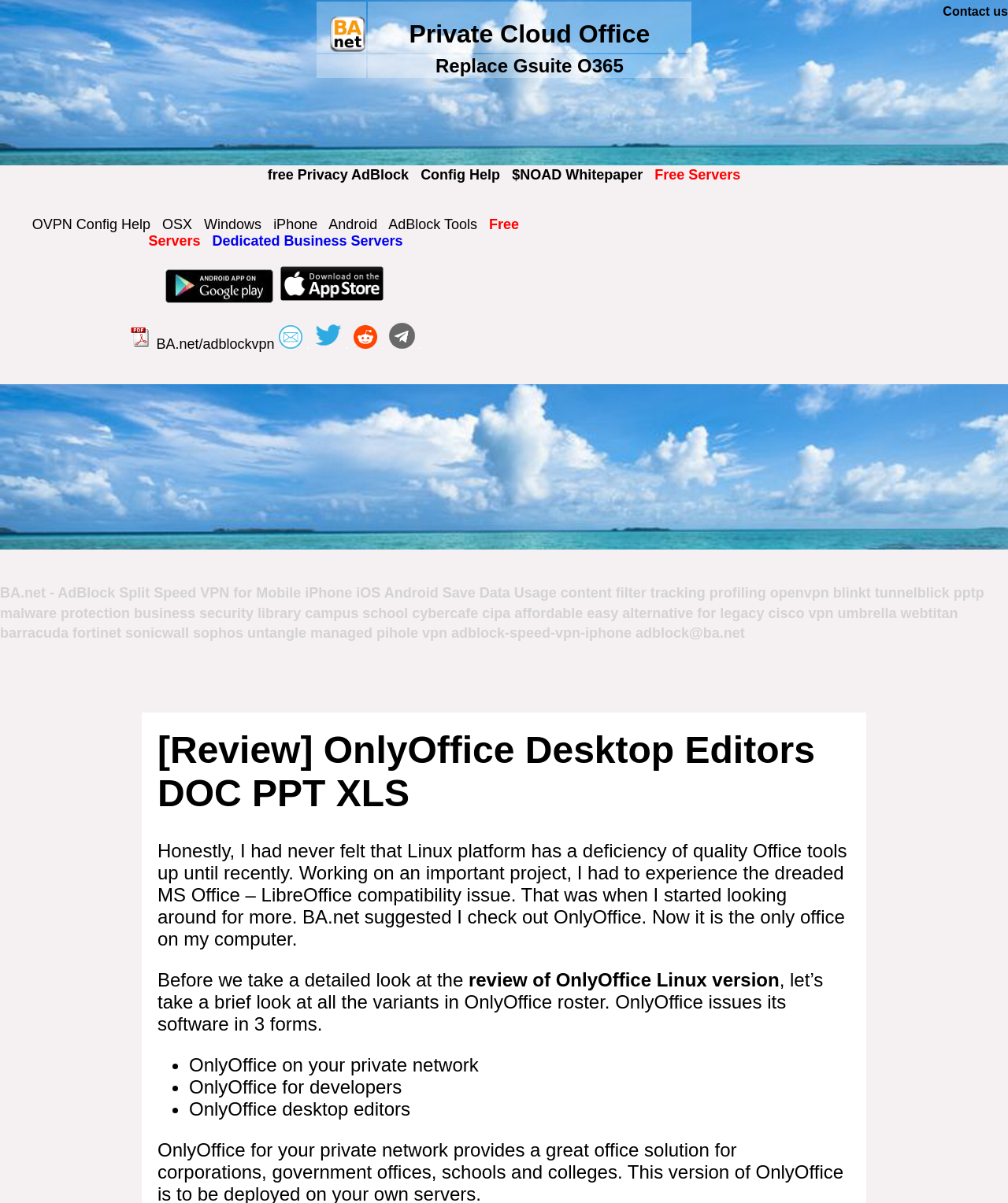What is the name of the VPN service mentioned on the webpage?
Kindly give a detailed and elaborate answer to the question.

The webpage mentions 'AdBlock Split Speed VPN for Mobile iPhone iOS Android' and provides links to related resources, indicating that AdBlock Split Speed VPN is a VPN service offered by BA.net.